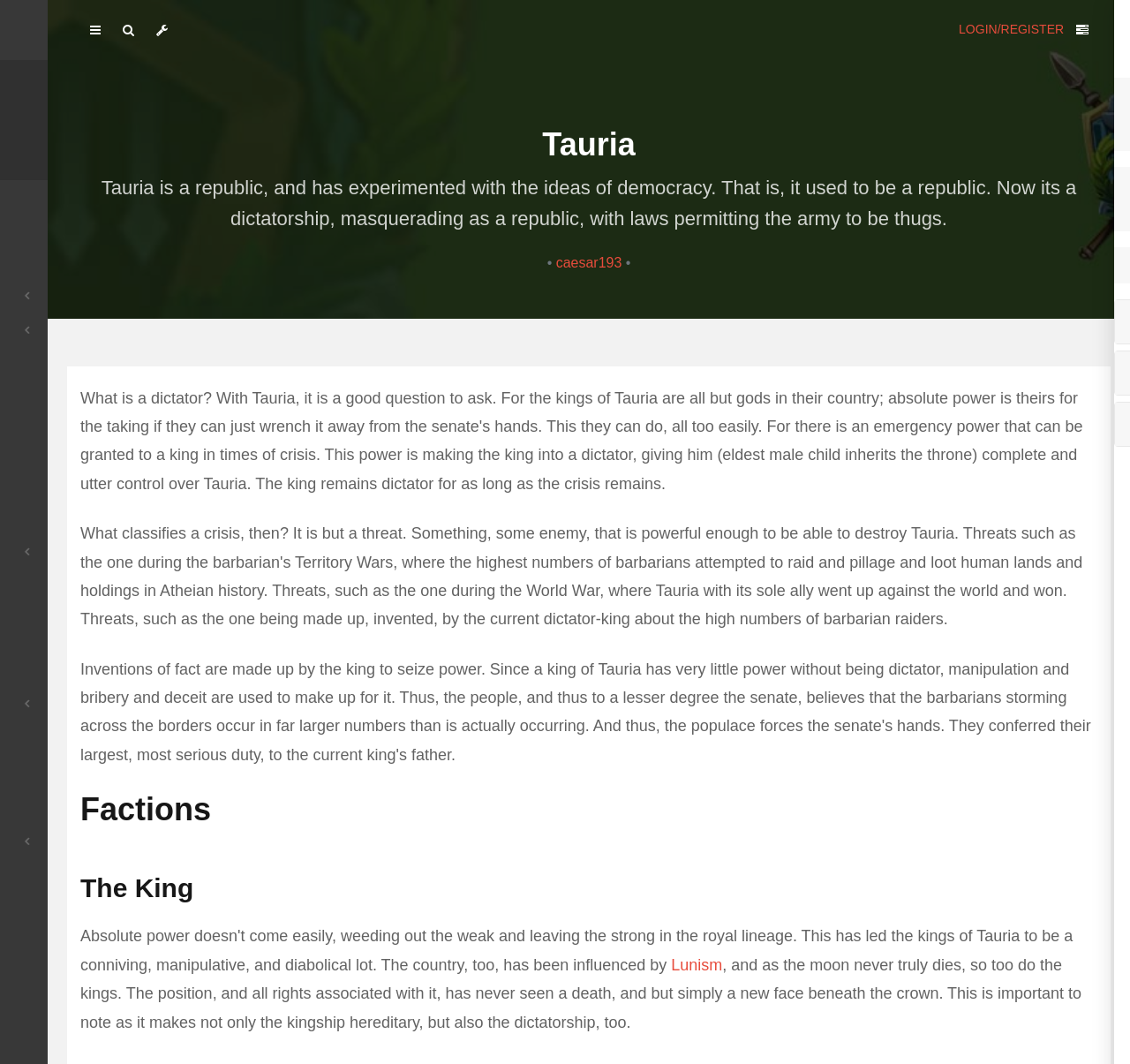What is the name of the user who created the content on this webpage?
Kindly offer a comprehensive and detailed response to the question.

The webpage has a link 'caesar193' which is likely the username of the user who created the content on this webpage.